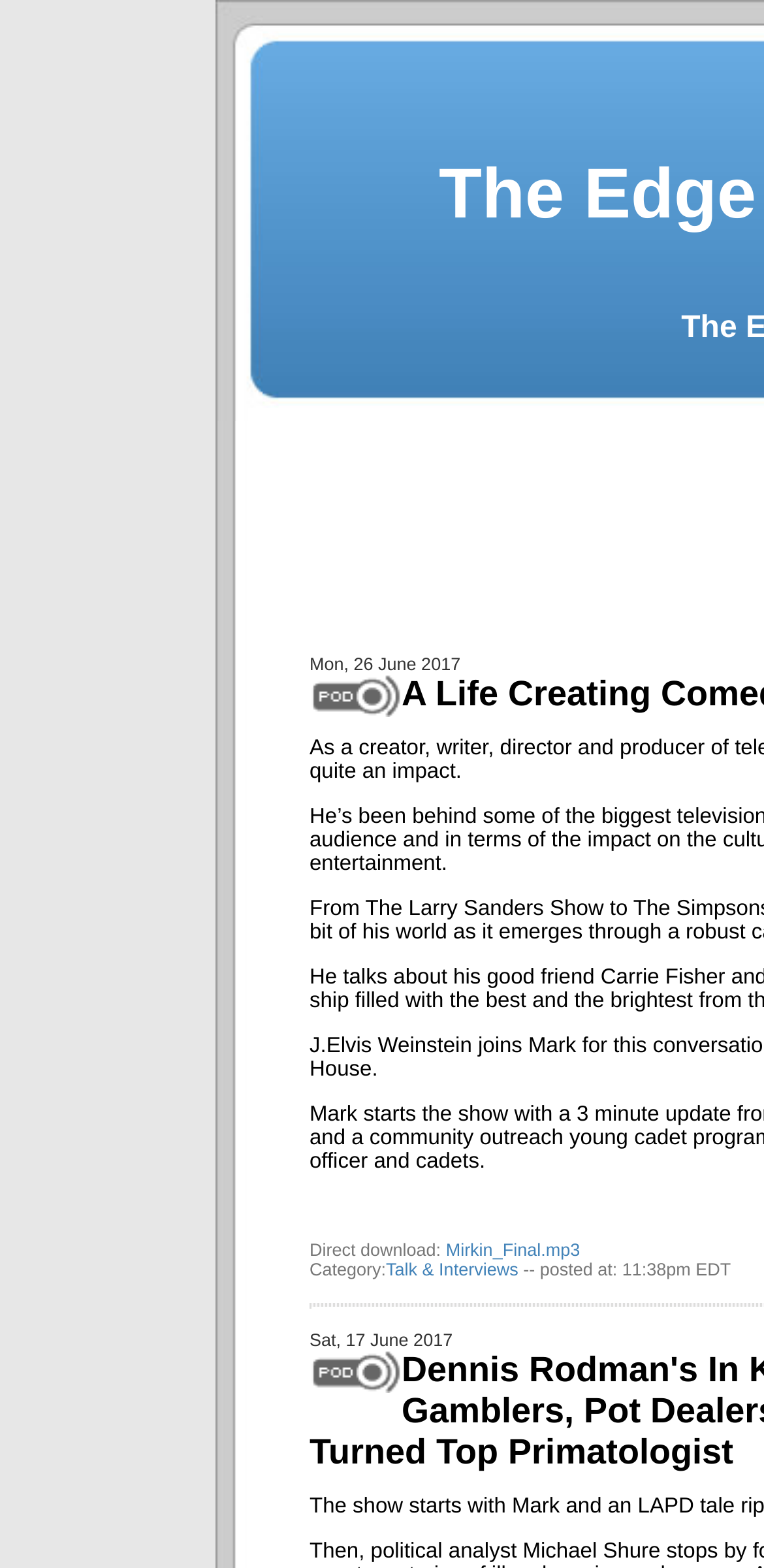What is the time of posting of the podcast?
Look at the image and construct a detailed response to the question.

The time of posting of the podcast is mentioned as '-- posted at: 11:38pm EDT' in the webpage, which indicates the time when the podcast was posted.